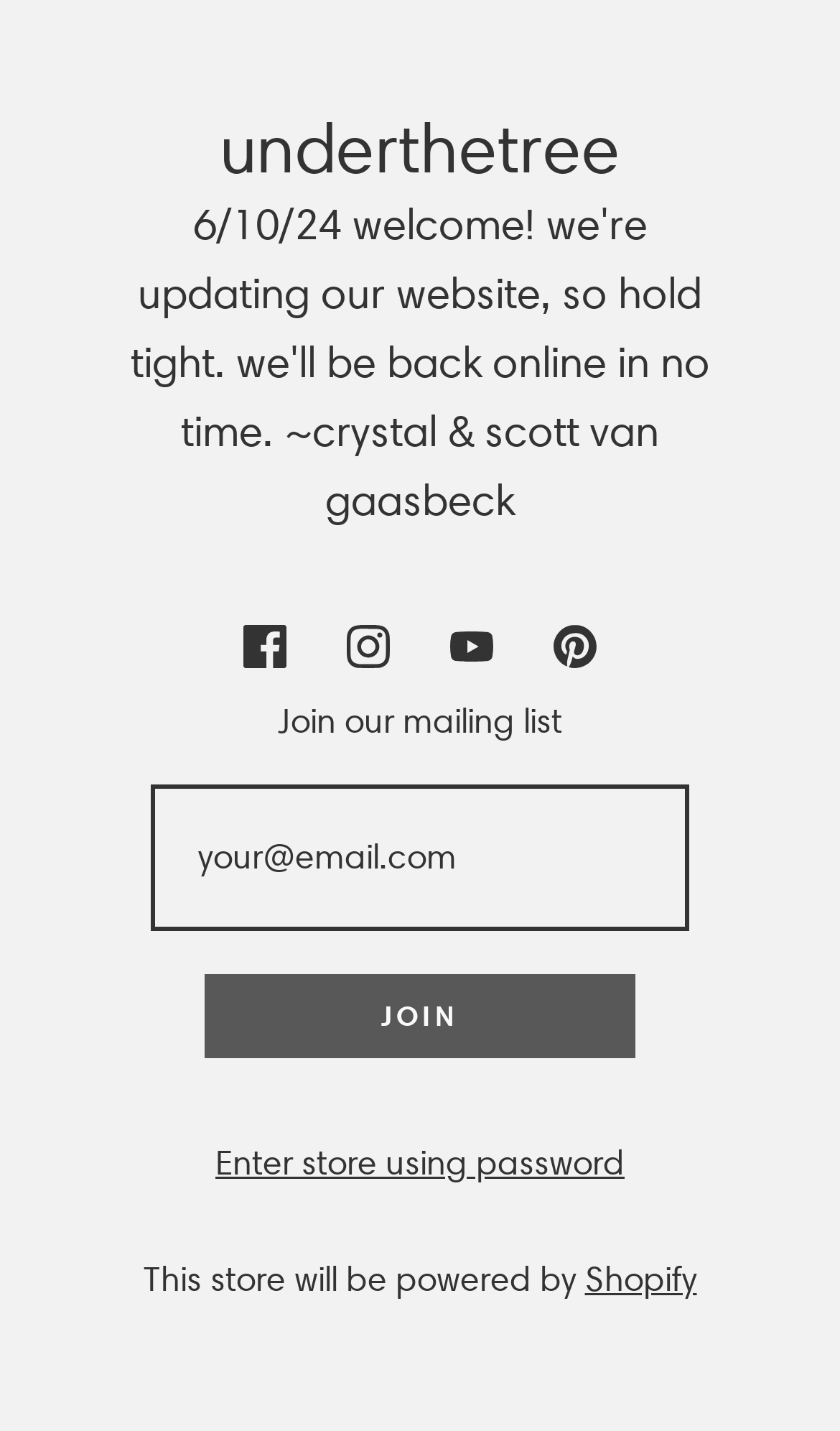What platform will power the store?
Based on the image, answer the question with as much detail as possible.

The text at the bottom of the webpage states 'This store will be powered by' and links to Shopify, indicating that the store will be built on the Shopify e-commerce platform.